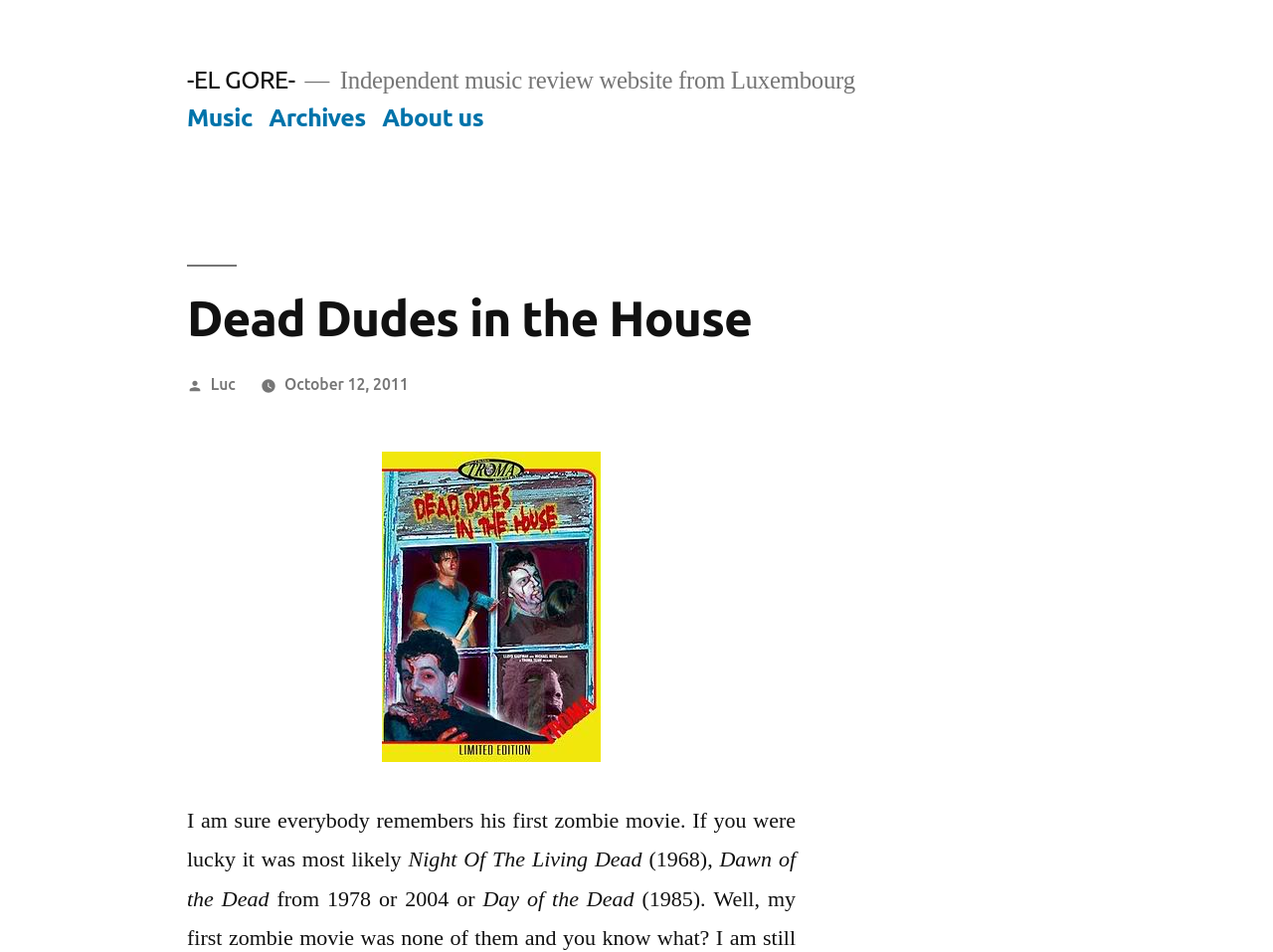Extract the primary header of the webpage and generate its text.

Dead Dudes in the House